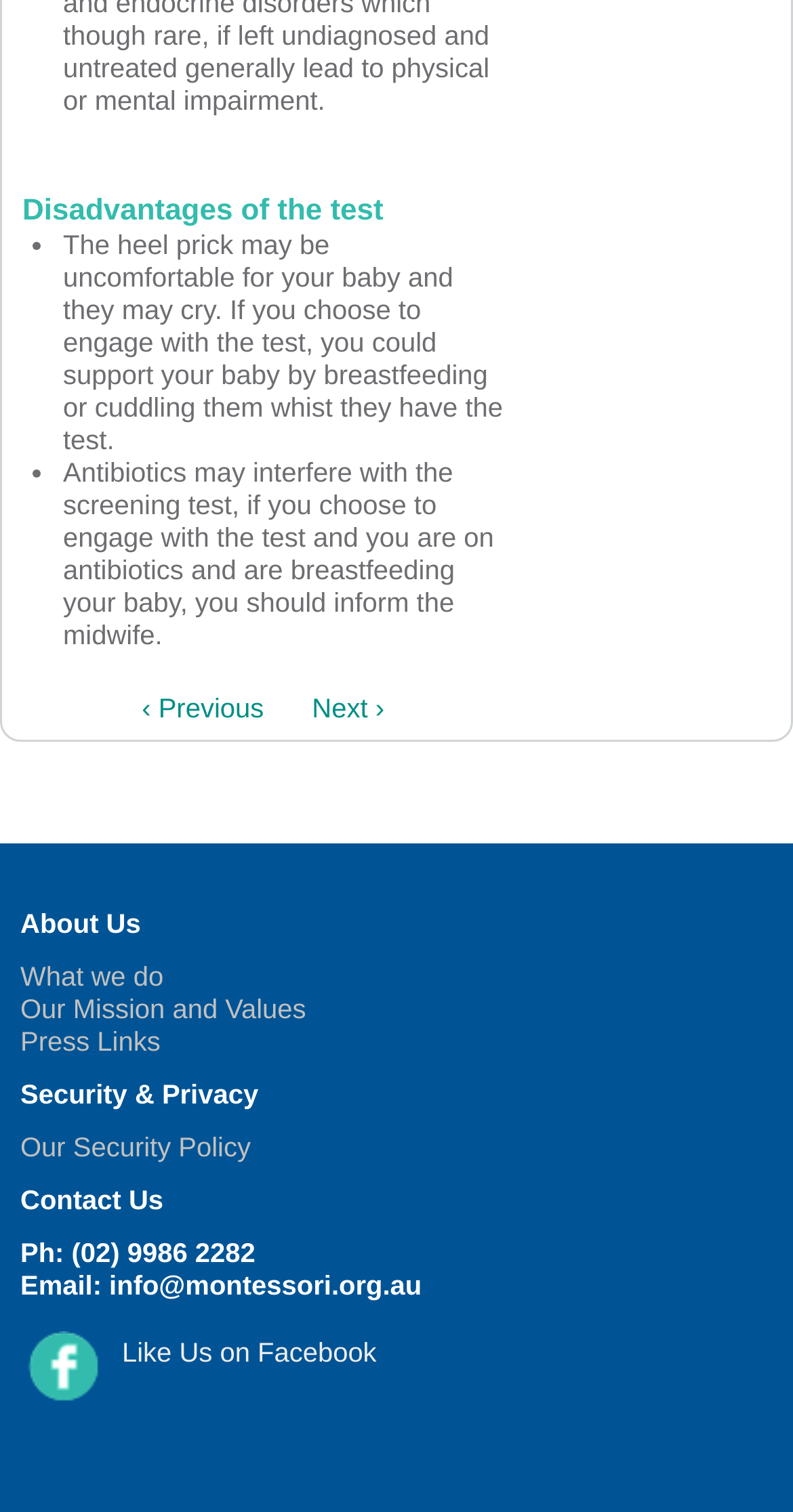How many list markers are there?
Look at the screenshot and give a one-word or phrase answer.

2